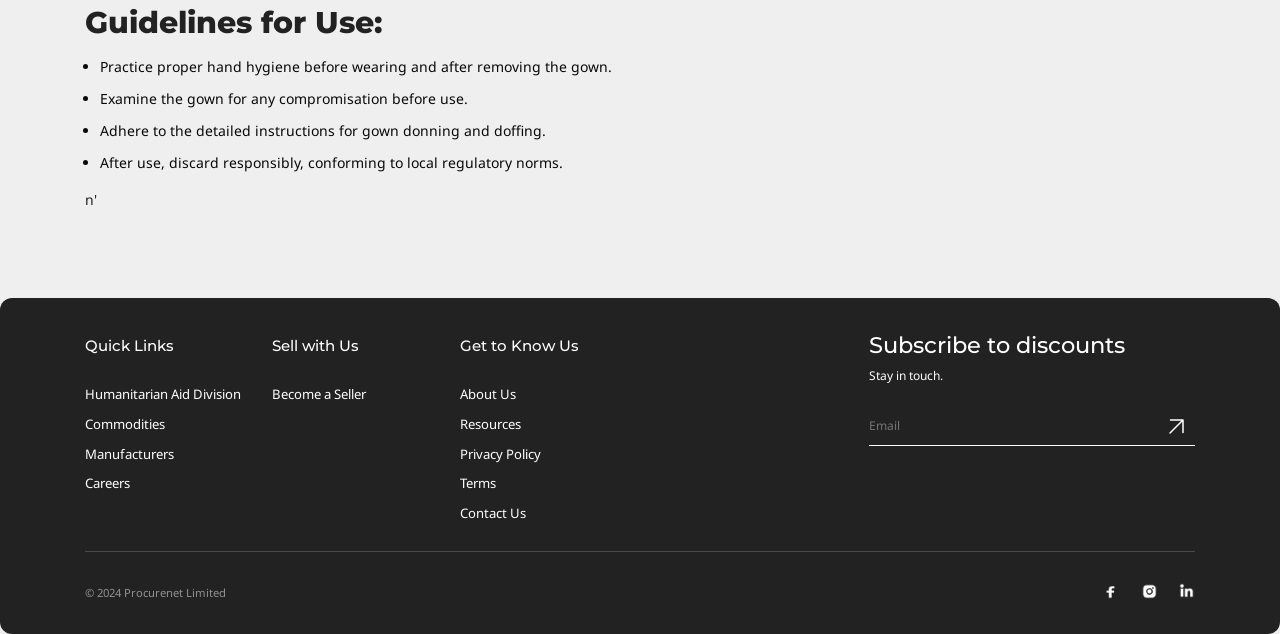Pinpoint the bounding box coordinates of the clickable area necessary to execute the following instruction: "Visit About Us page". The coordinates should be given as four float numbers between 0 and 1, namely [left, top, right, bottom].

[0.359, 0.608, 0.403, 0.636]